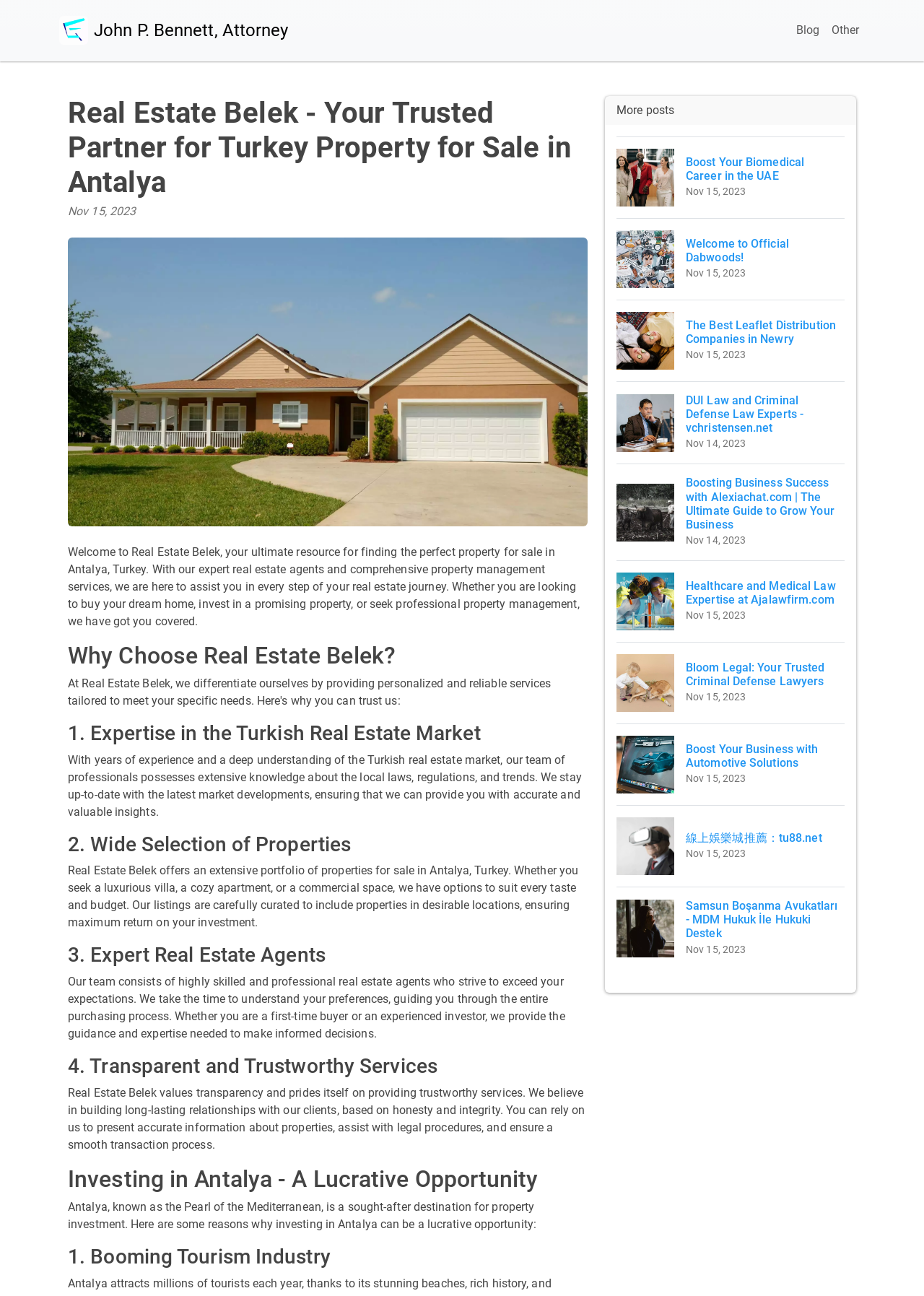Find the bounding box of the UI element described as: "John P. Bennett, Attorney". The bounding box coordinates should be given as four float values between 0 and 1, i.e., [left, top, right, bottom].

[0.064, 0.01, 0.312, 0.038]